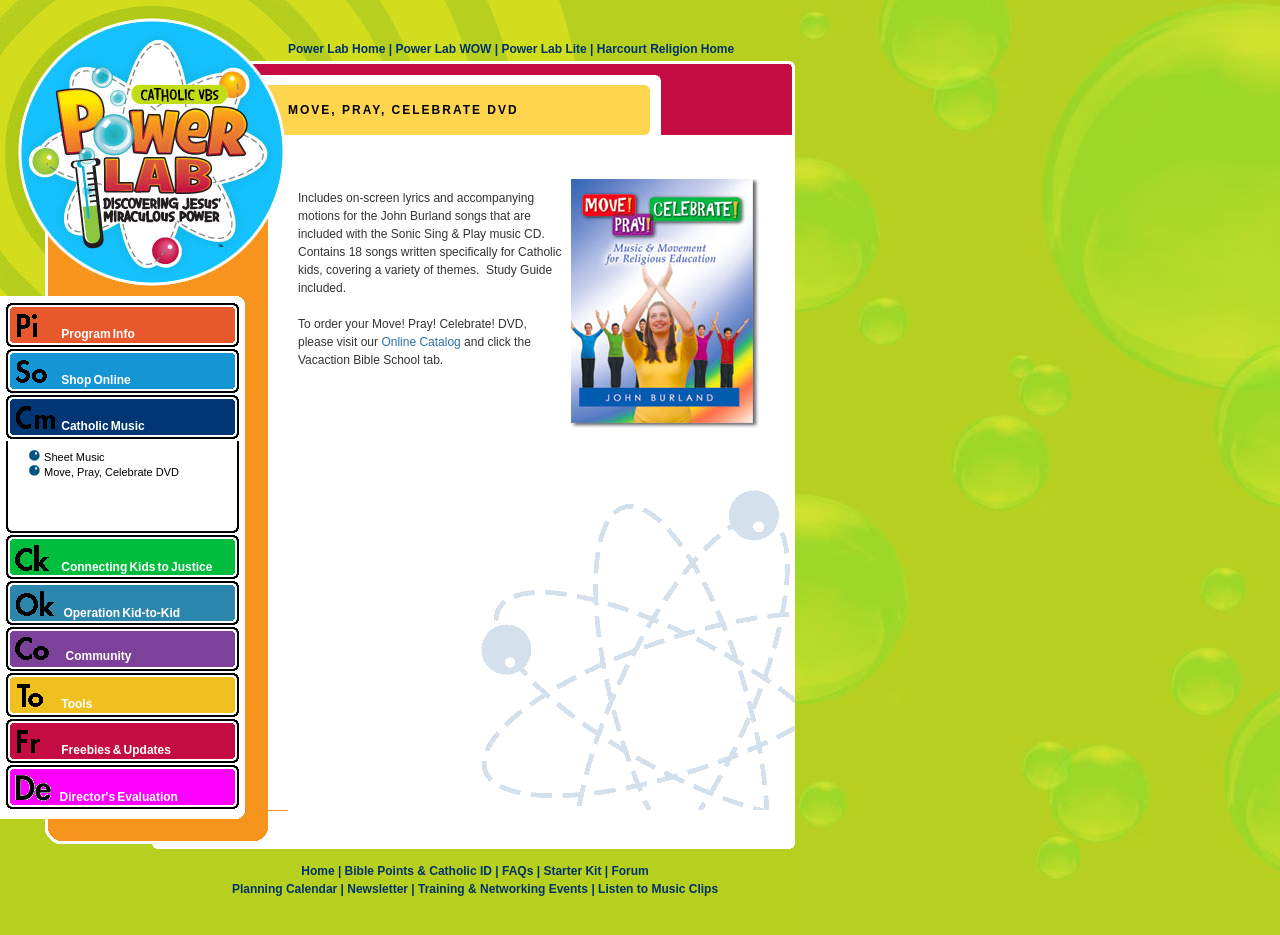Please specify the bounding box coordinates of the clickable section necessary to execute the following command: "Visit Power Lab Home".

[0.225, 0.045, 0.301, 0.06]